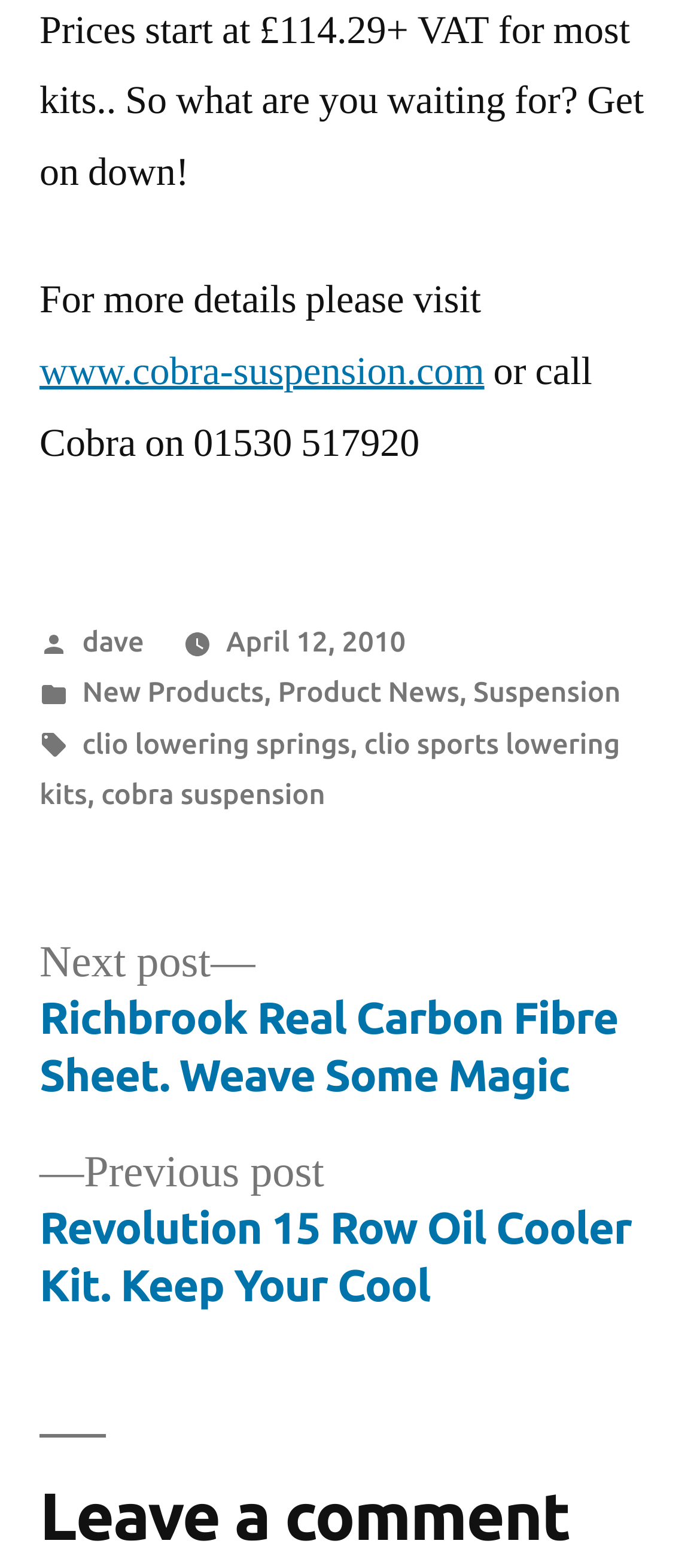Determine the bounding box for the described UI element: "clio sports lowering kits".

[0.056, 0.463, 0.886, 0.516]